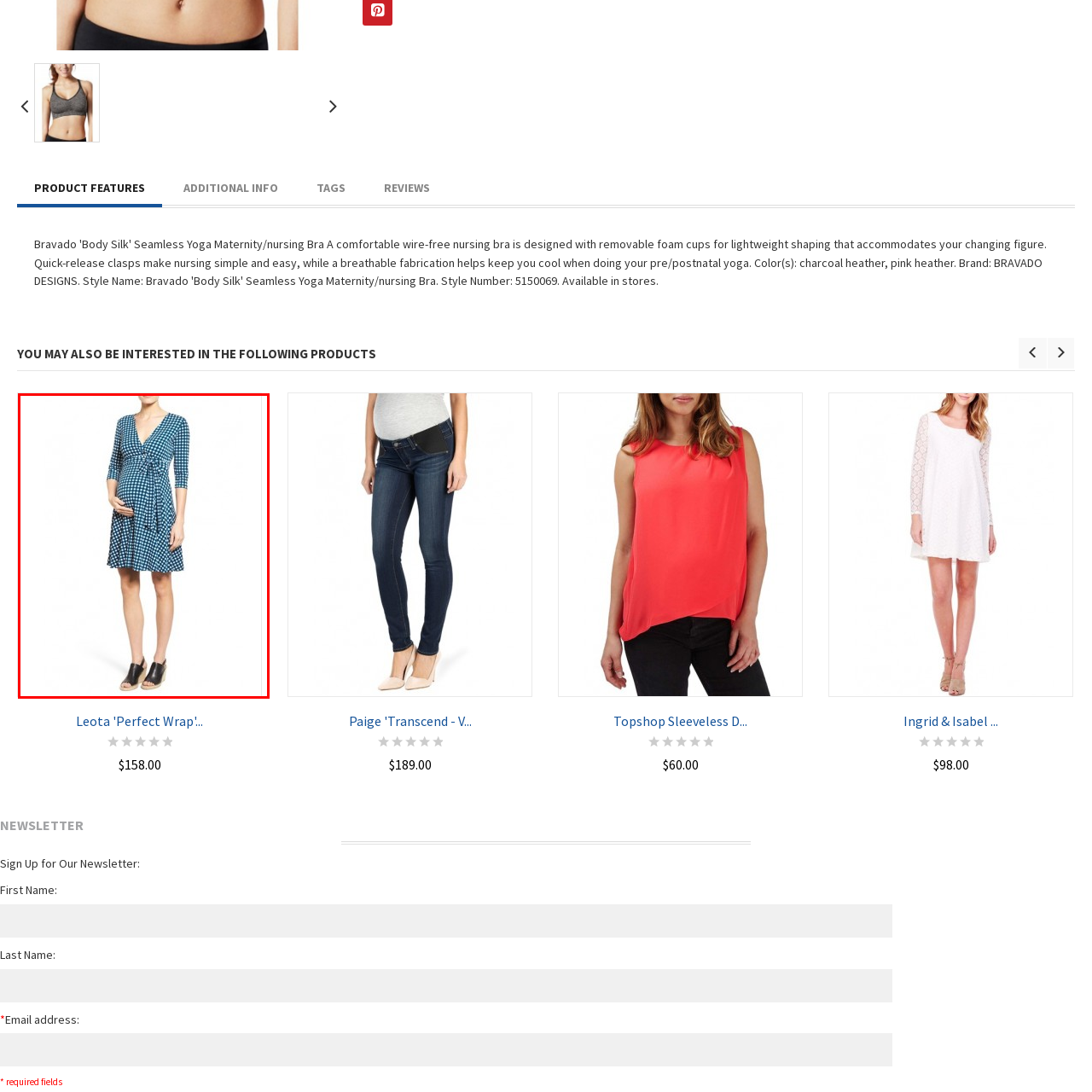Please look at the image highlighted by the red bounding box and provide a single word or phrase as an answer to this question:
What is the purpose of the sash tie on the dress?

To enhance the waistline